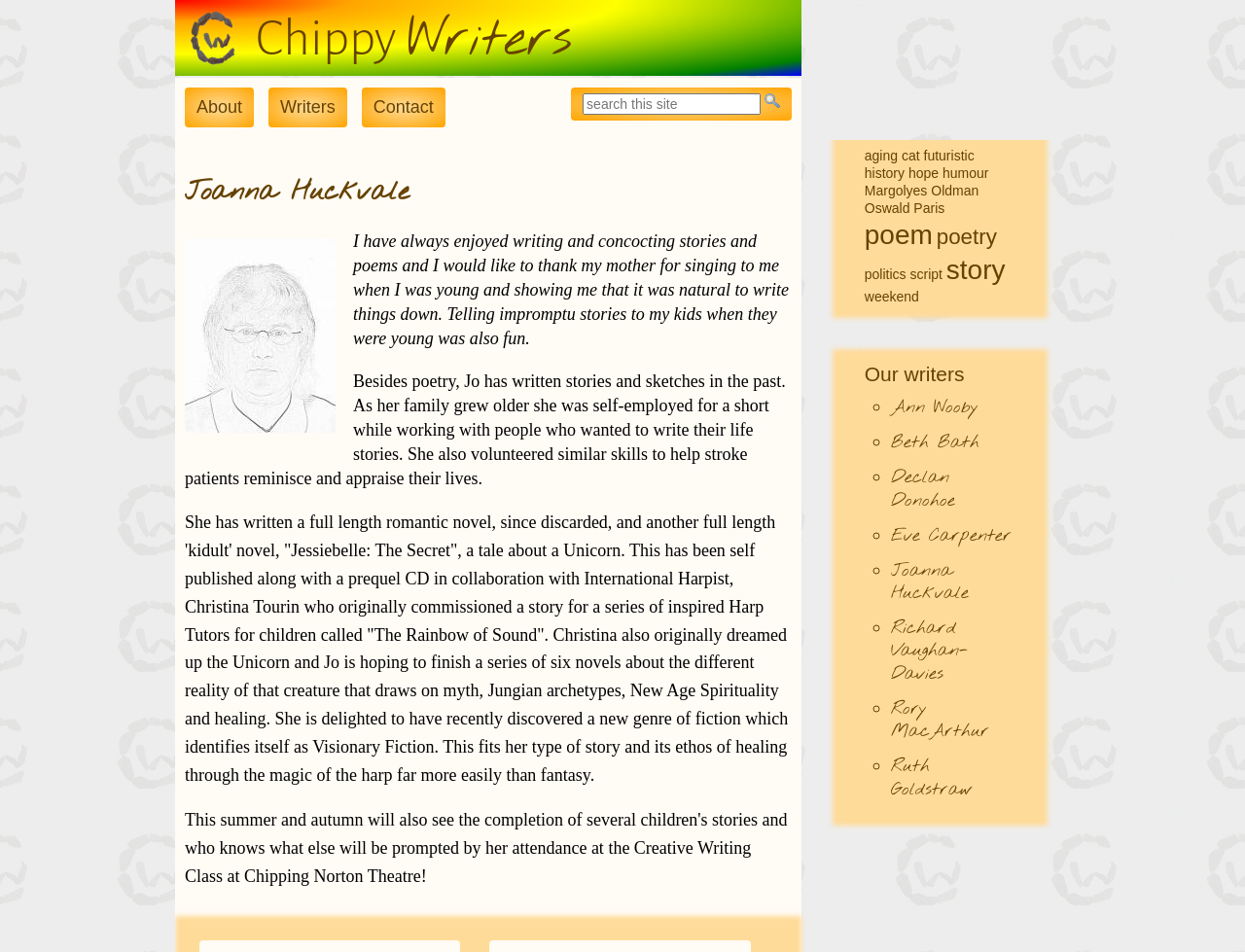What is the name of the writer who wrote a full-length romantic novel?
Using the information from the image, give a concise answer in one word or a short phrase.

Joanna Huckvale